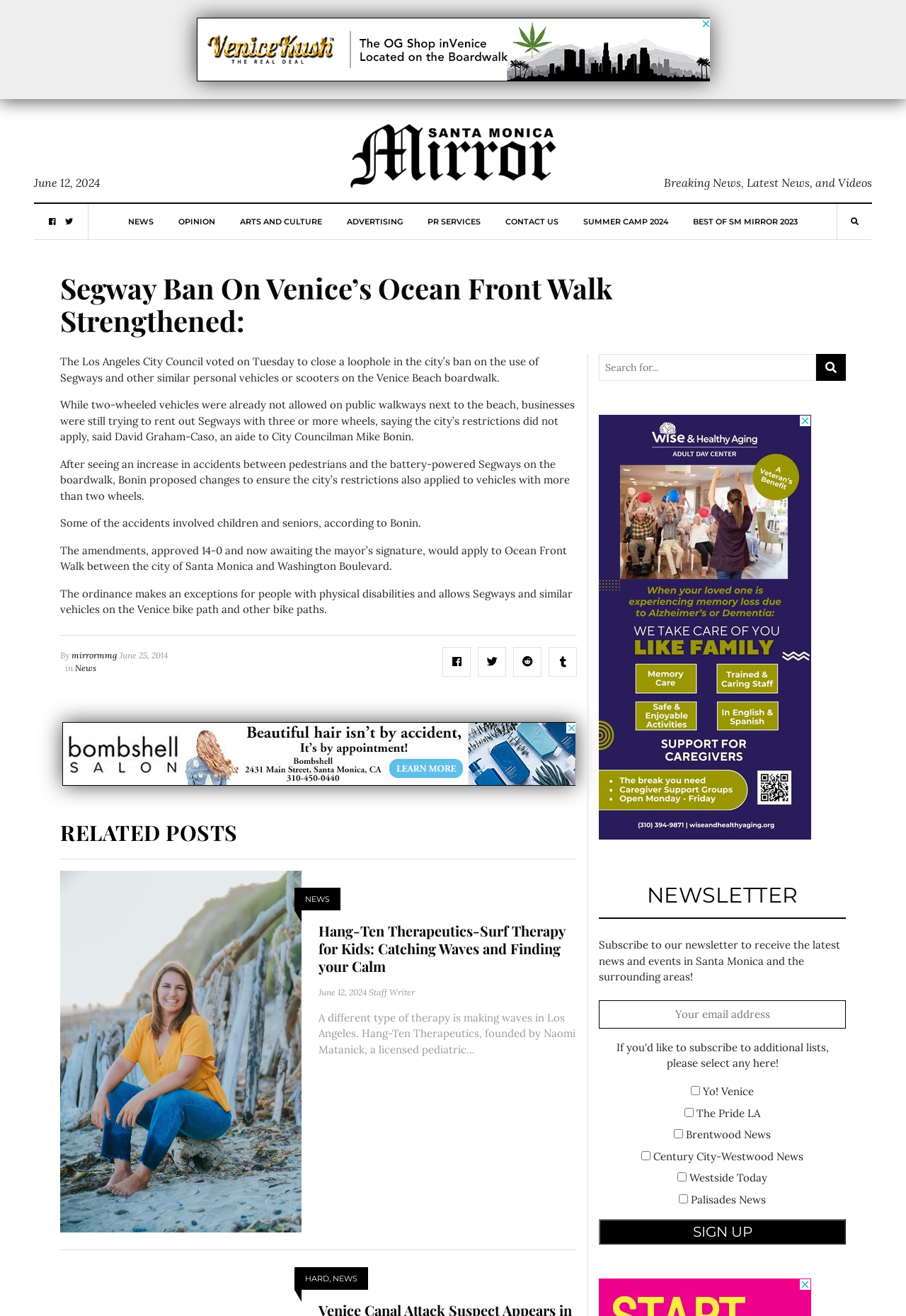Predict the bounding box of the UI element based on the description: "name="EMAIL" placeholder="Your email address"". The coordinates should be four float numbers between 0 and 1, formatted as [left, top, right, bottom].

[0.661, 0.76, 0.934, 0.781]